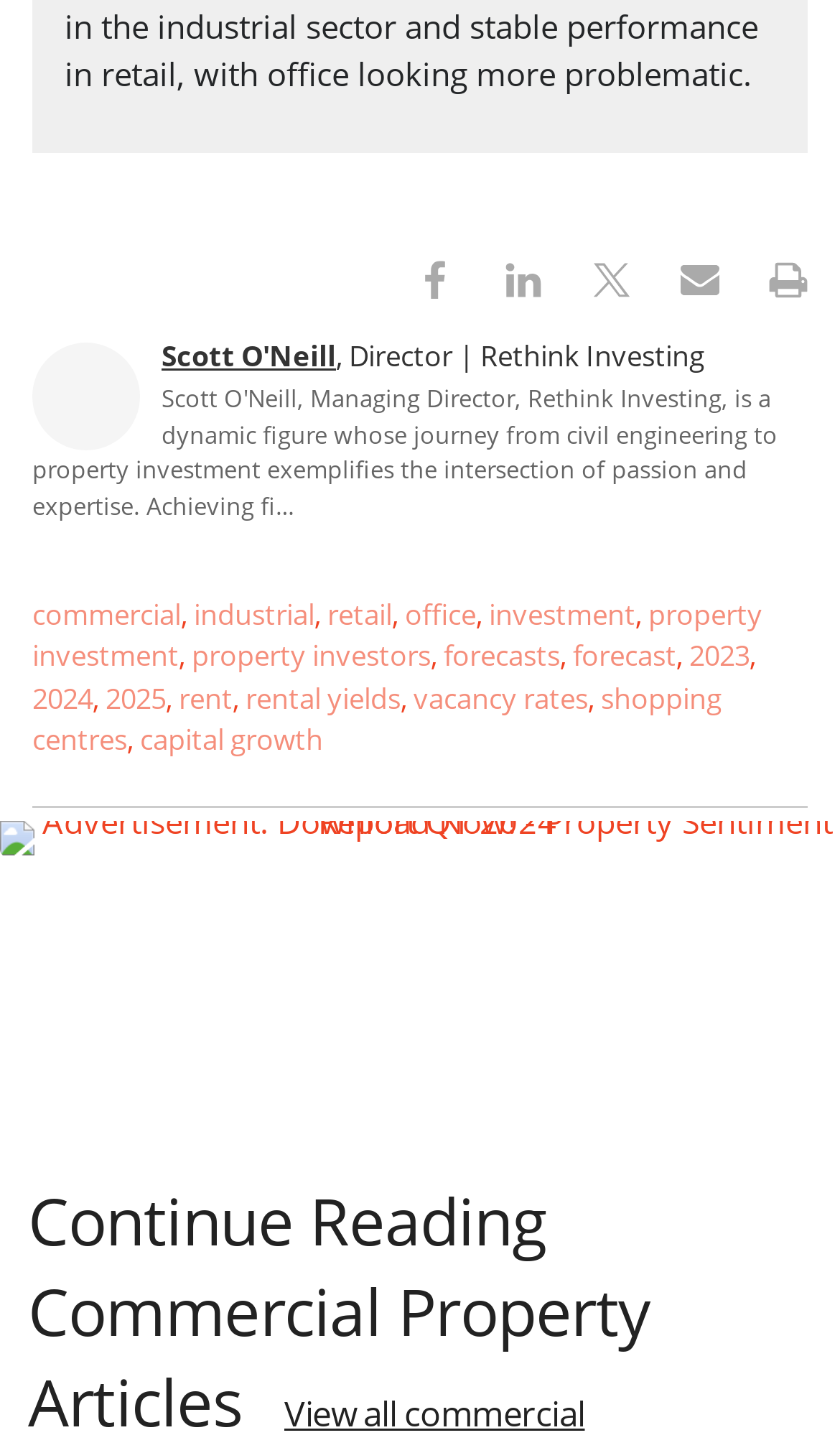Find the bounding box coordinates of the element to click in order to complete this instruction: "Download the Property Sentiment Report Q1 2024". The bounding box coordinates must be four float numbers between 0 and 1, denoted as [left, top, right, bottom].

[0.0, 0.557, 1.0, 0.591]